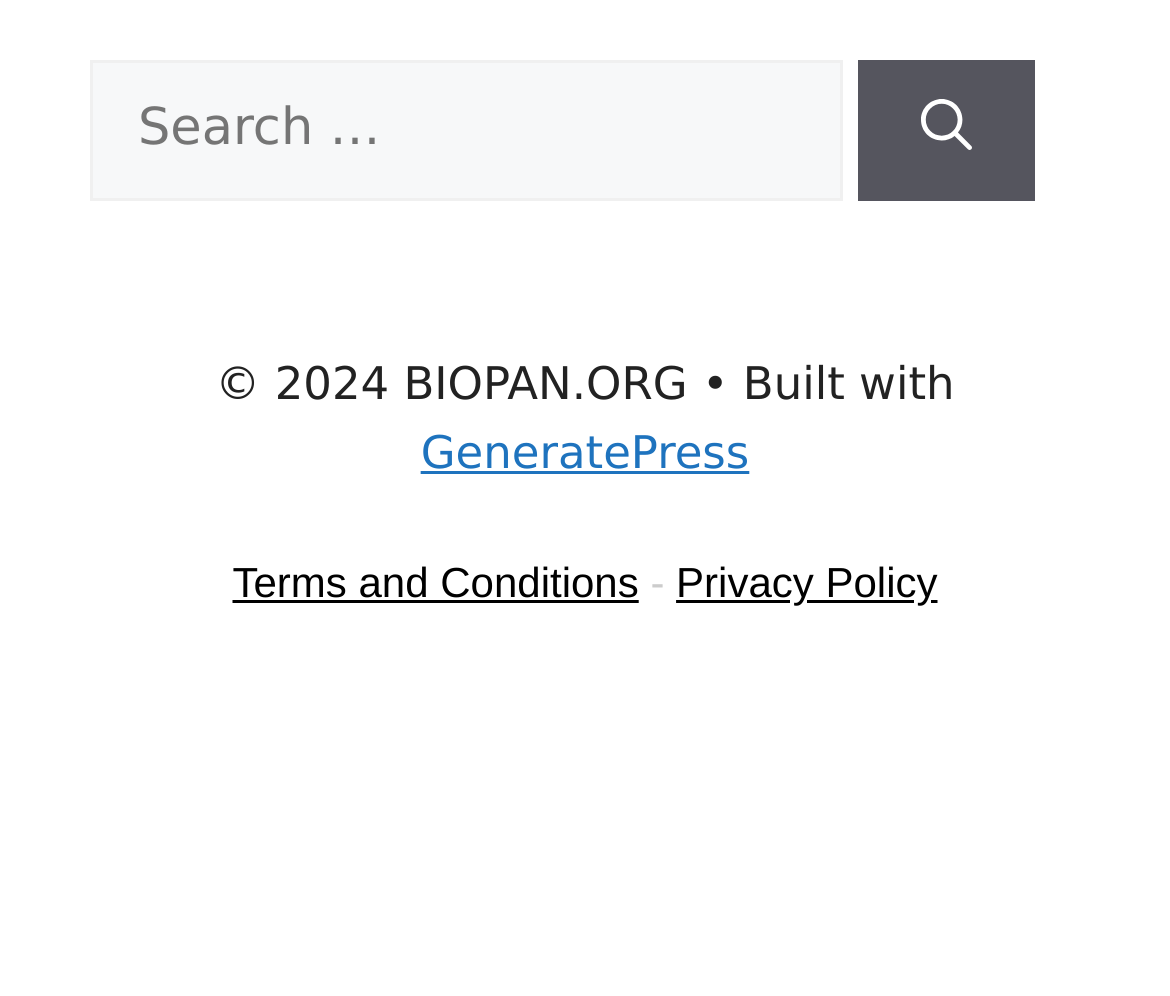Identify and provide the bounding box for the element described by: "Privacy Policy".

[0.578, 0.561, 0.801, 0.609]